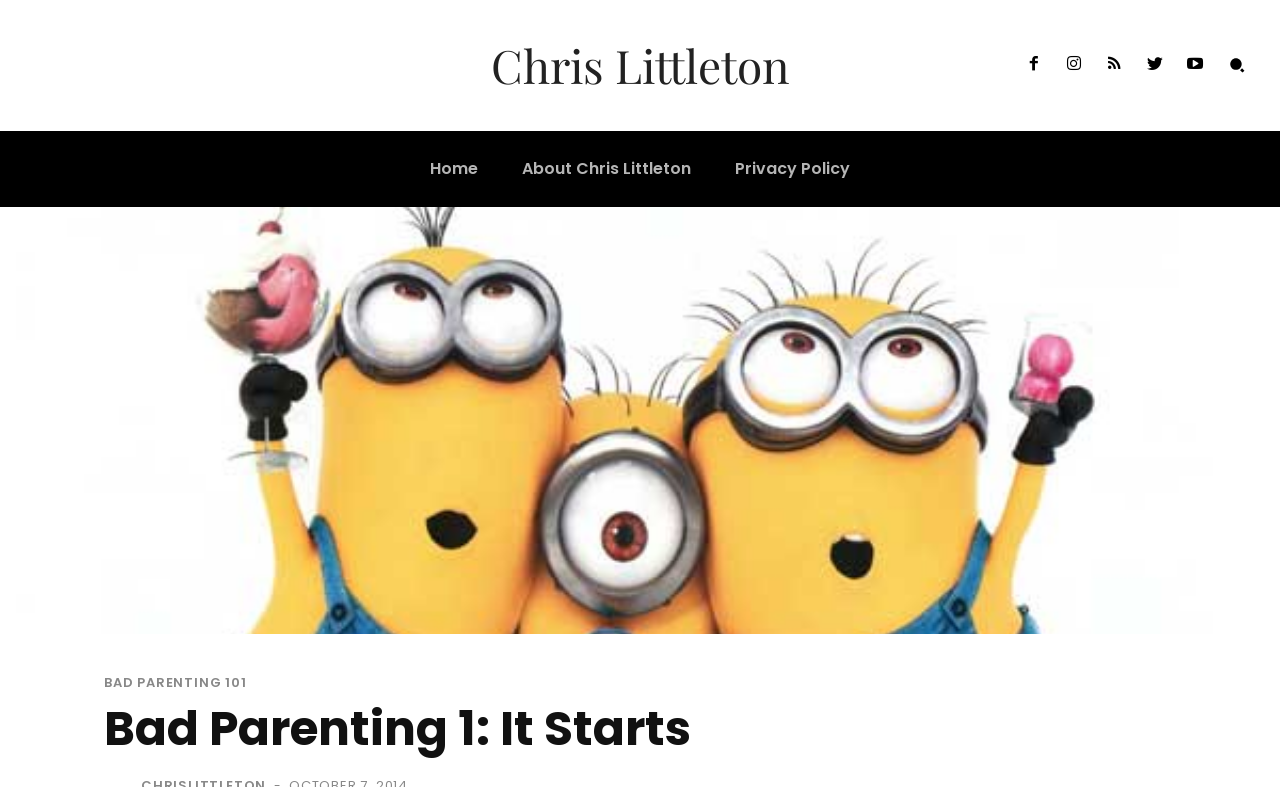What is the title of the current article?
Look at the image and provide a short answer using one word or a phrase.

Bad Parenting 1: It Starts